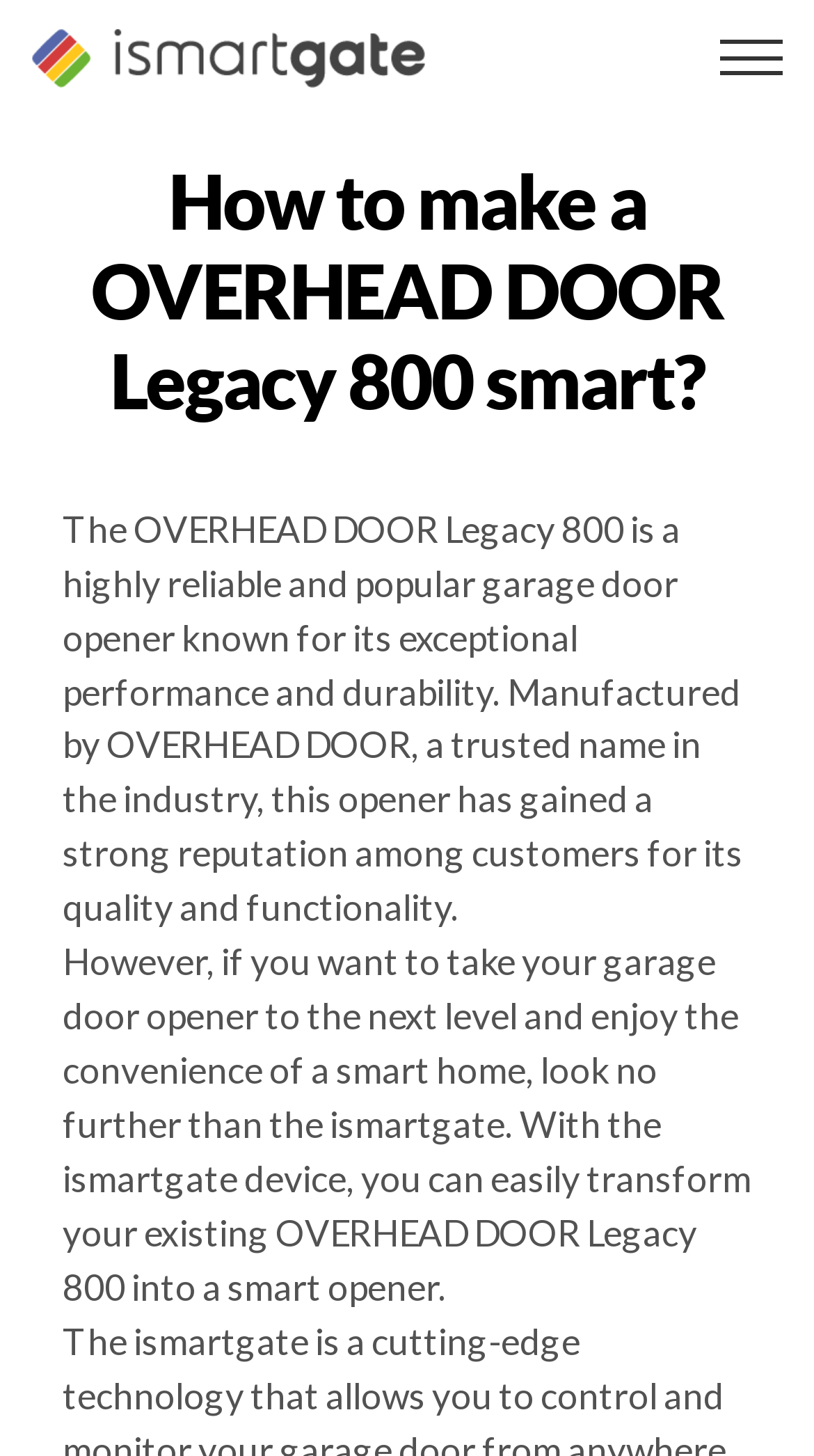Refer to the image and provide an in-depth answer to the question:
What is the characteristic of the OVERHEAD DOOR Legacy 800?

The webpage describes the OVERHEAD DOOR Legacy 800 as a highly reliable and popular garage door opener known for its exceptional performance and durability.